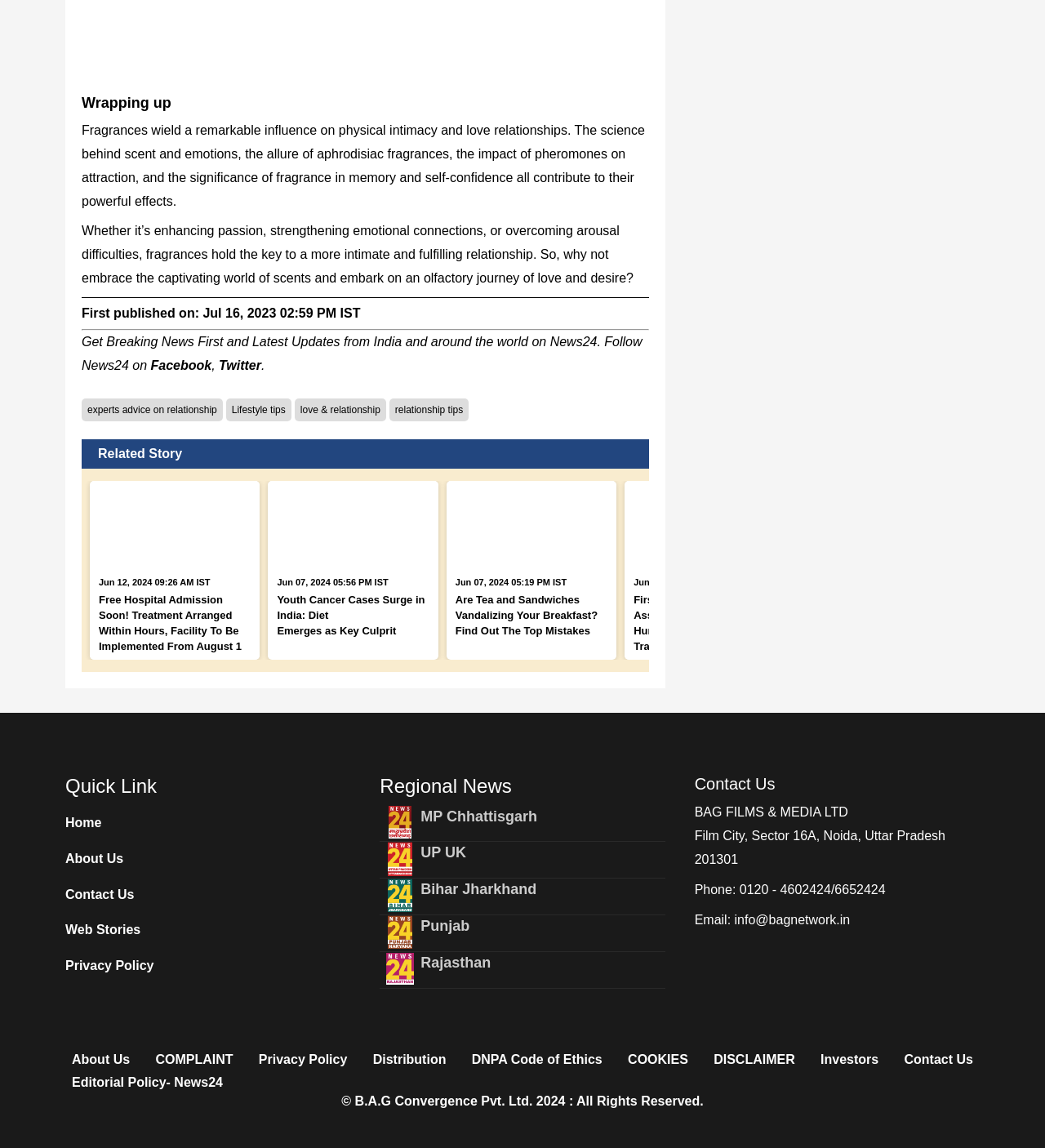Please specify the bounding box coordinates of the clickable region to carry out the following instruction: "Go to Home". The coordinates should be four float numbers between 0 and 1, in the format [left, top, right, bottom].

[0.062, 0.707, 0.185, 0.727]